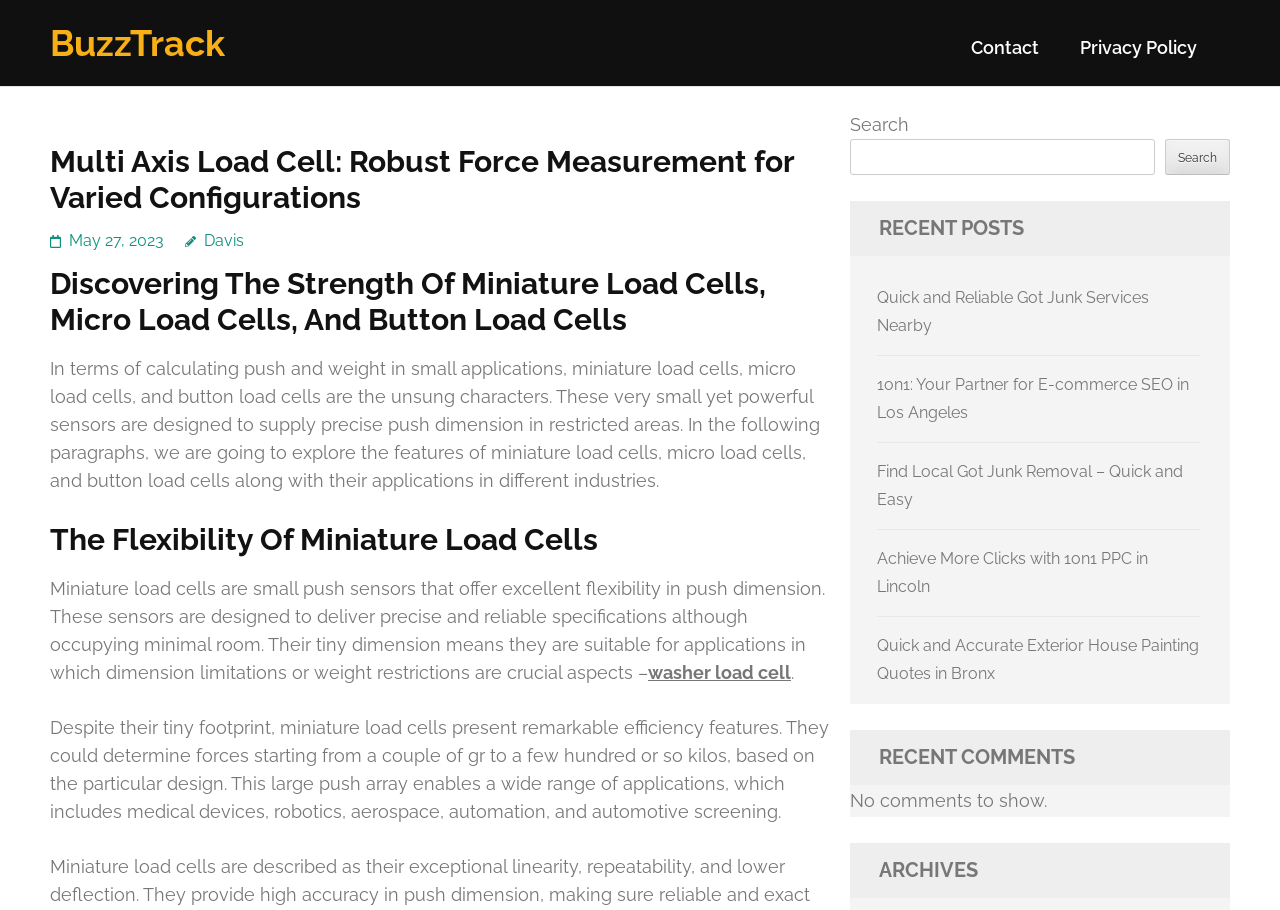Determine the bounding box coordinates for the UI element matching this description: "Best Buy Guides".

None